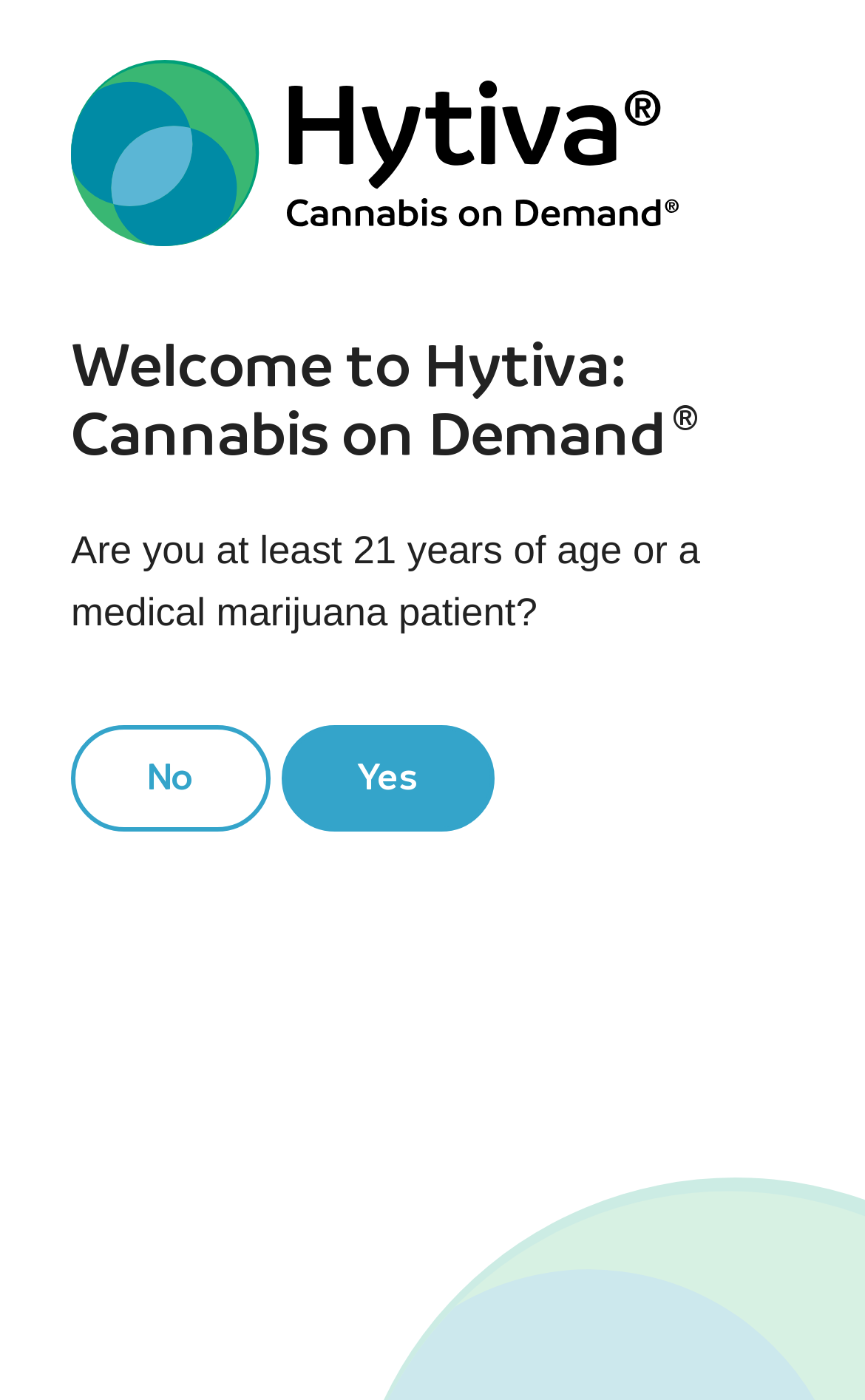Identify the bounding box for the UI element that is described as follows: "No".

[0.082, 0.519, 0.313, 0.593]